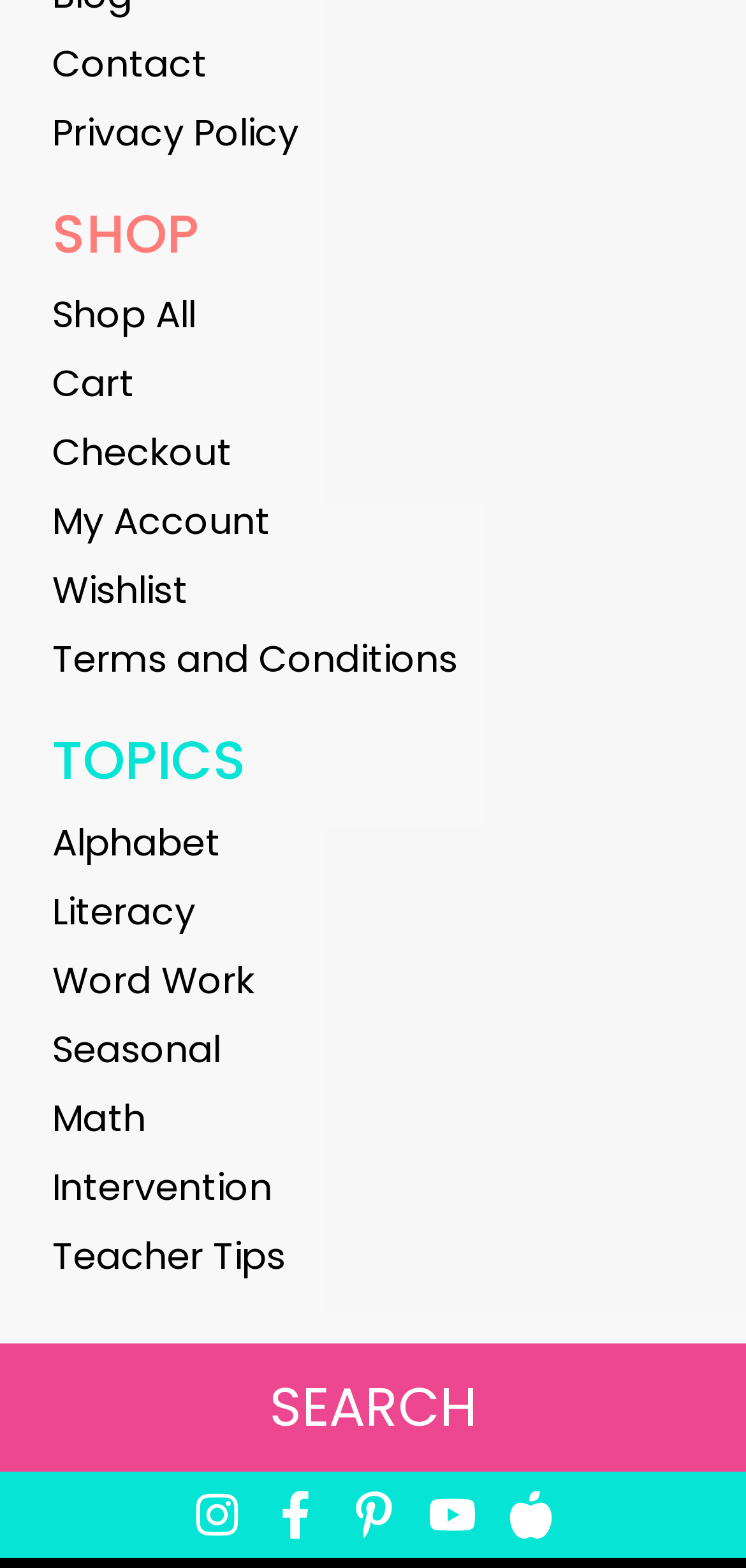Please locate the bounding box coordinates for the element that should be clicked to achieve the following instruction: "go to shop". Ensure the coordinates are given as four float numbers between 0 and 1, i.e., [left, top, right, bottom].

[0.07, 0.132, 0.93, 0.166]